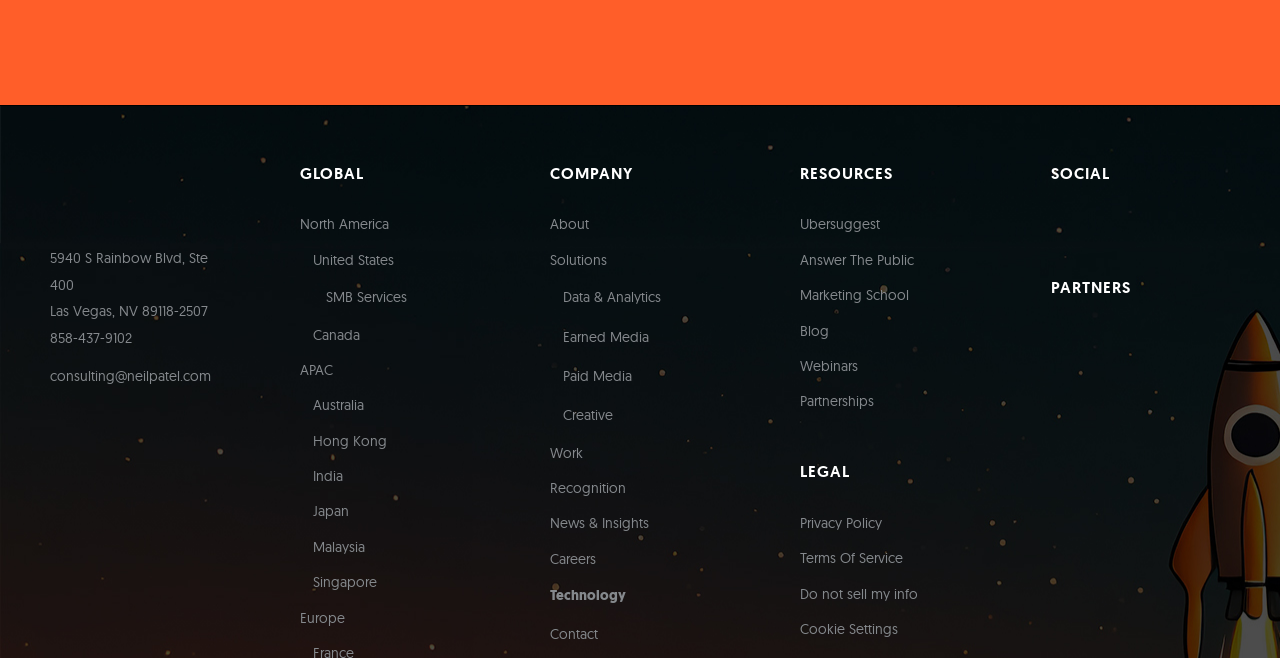Please determine the bounding box coordinates of the element's region to click for the following instruction: "Learn about the company".

[0.43, 0.315, 0.57, 0.369]